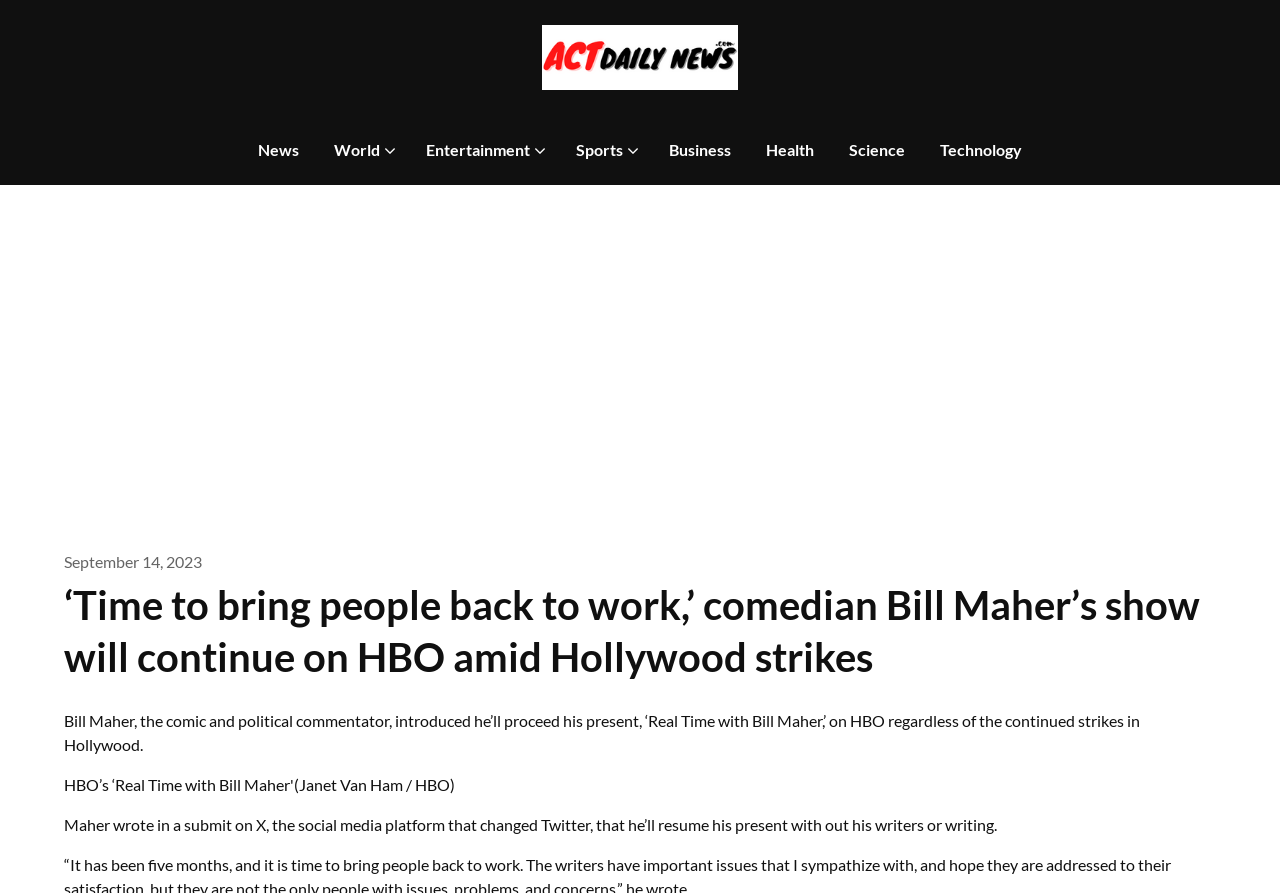Provide a brief response to the question below using one word or phrase:
What is the name of Bill Maher's show?

Real Time with Bill Maher